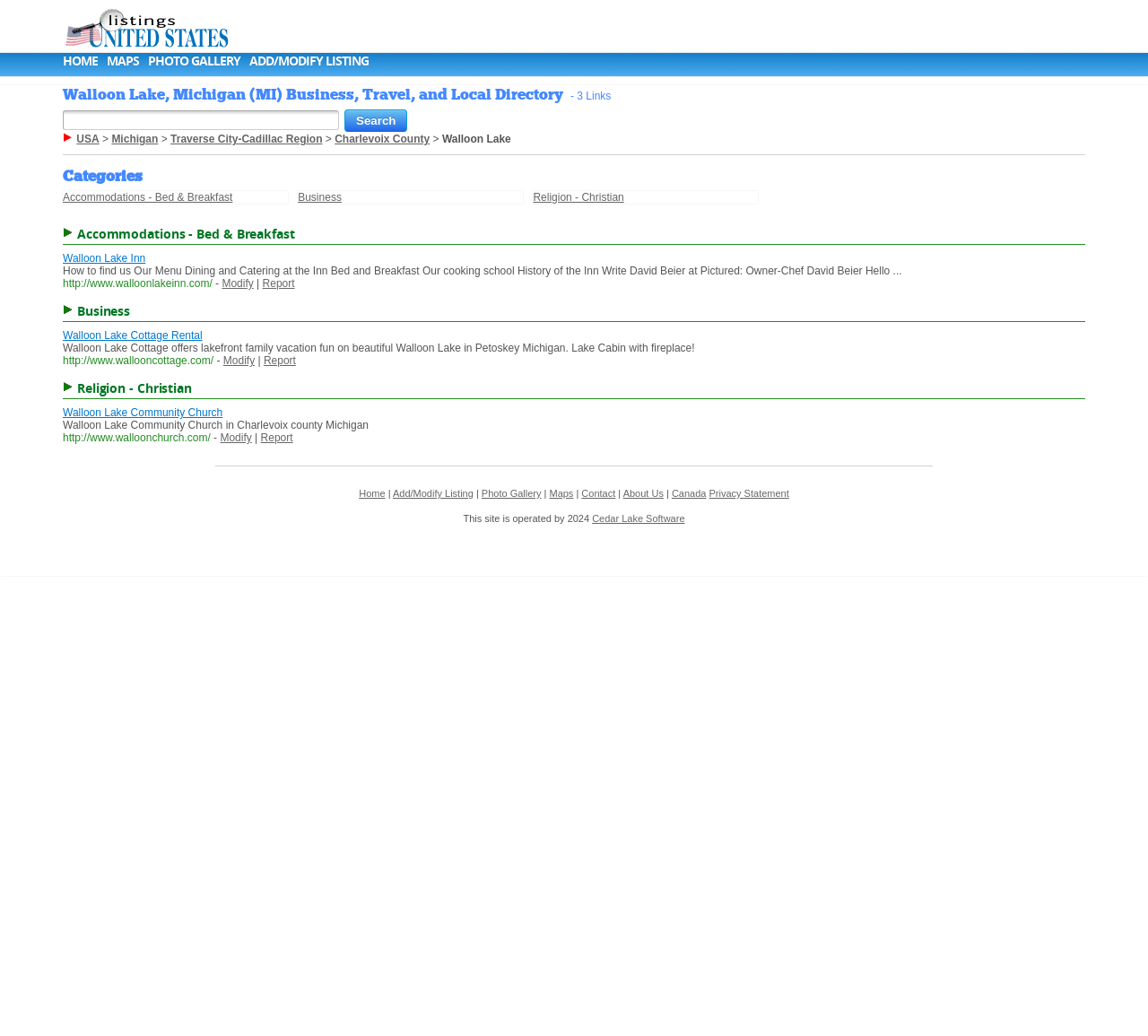Could you provide the bounding box coordinates for the portion of the screen to click to complete this instruction: "View maps"?

[0.093, 0.05, 0.121, 0.067]